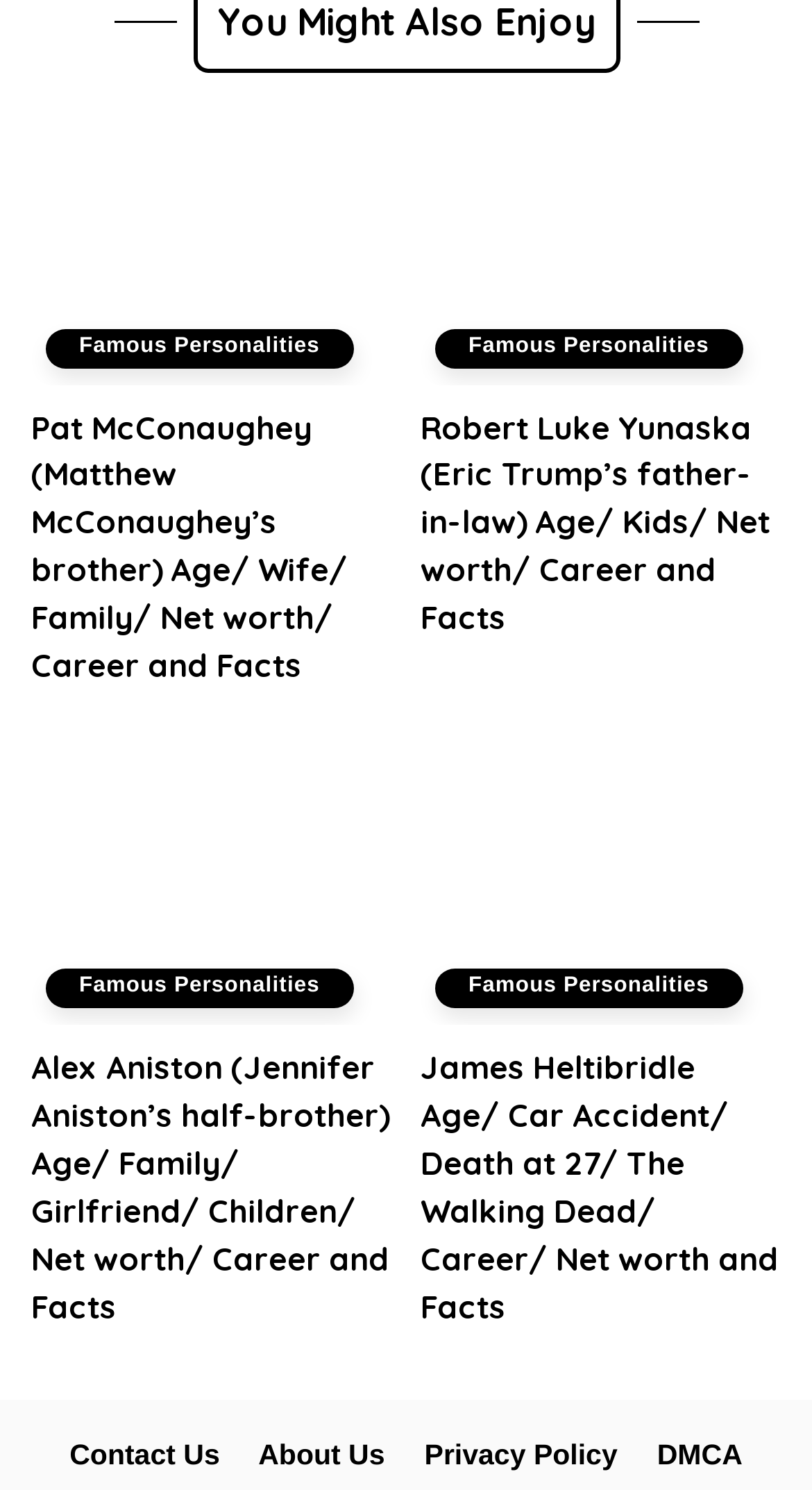Can you provide the bounding box coordinates for the element that should be clicked to implement the instruction: "Learn about Alex Aniston"?

[0.038, 0.506, 0.482, 0.688]